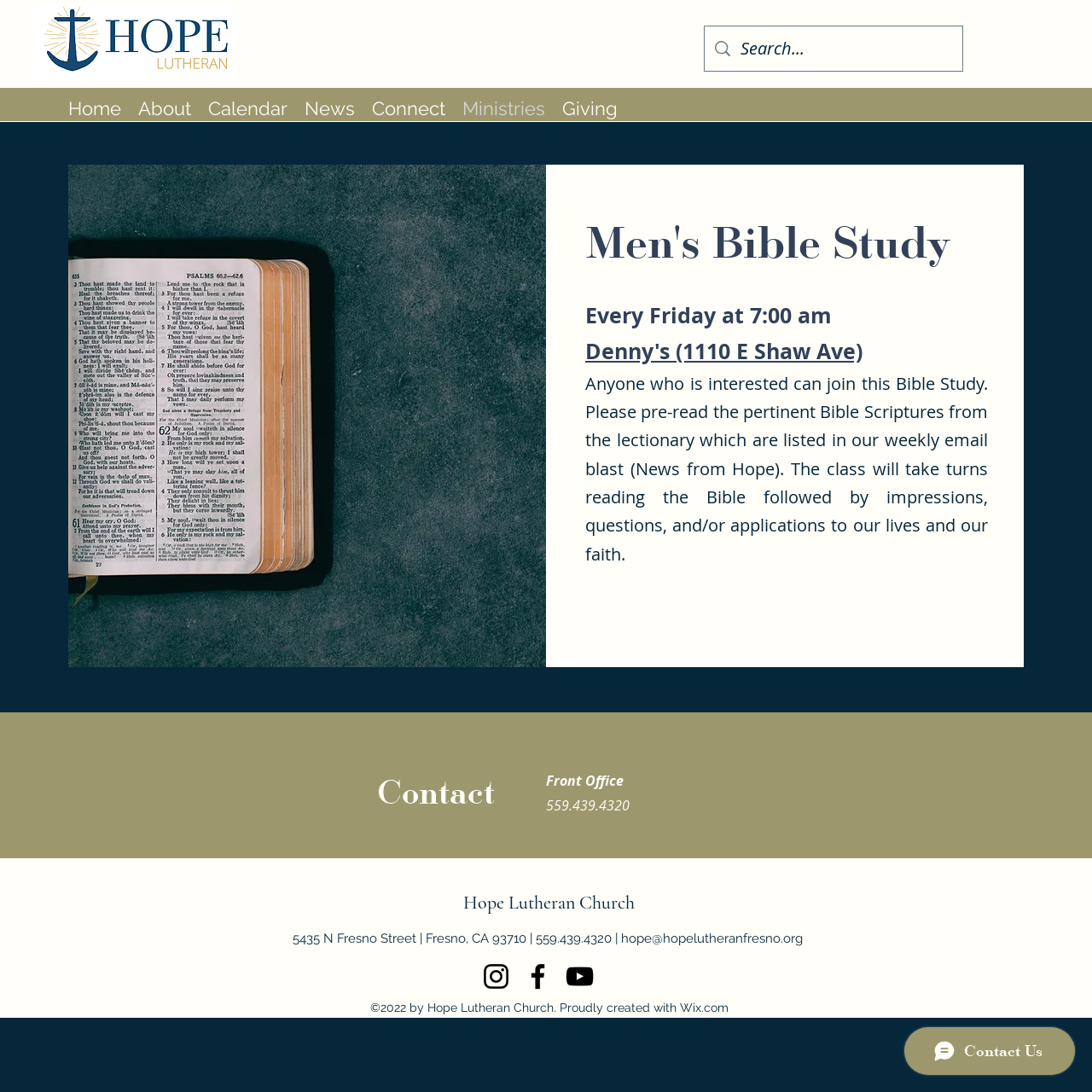What is the name of the church?
Please respond to the question with as much detail as possible.

I found the answer by looking at the logo image at the top left corner of the webpage, which is described as 'Hope Lutheran Church Logo'. Additionally, the text 'Hope Lutheran Church' is also found at the bottom of the webpage, which further confirms the answer.